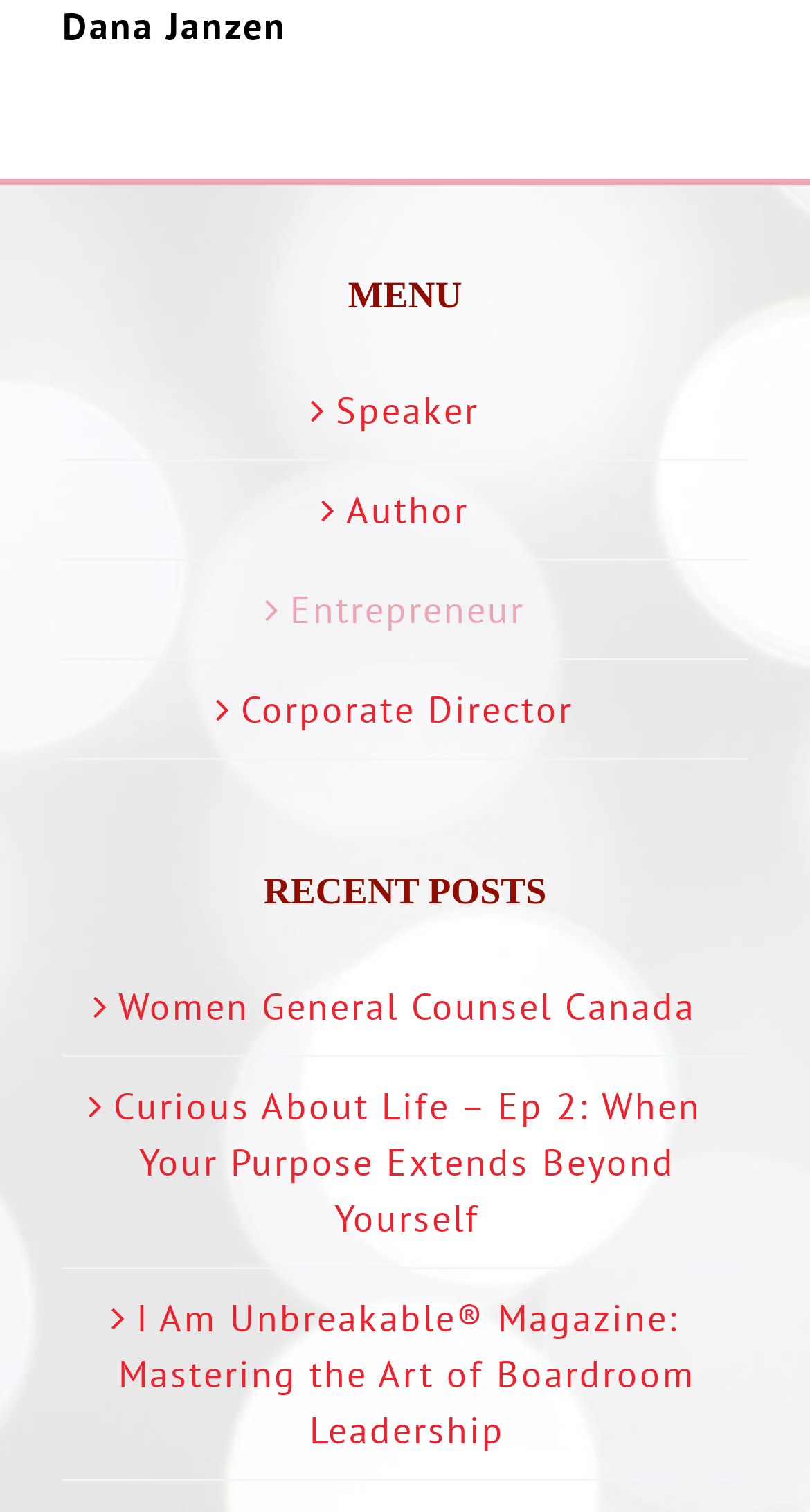Review the image closely and give a comprehensive answer to the question: What are the categories listed under MENU?

The MENU section on the webpage lists four categories: Speaker, Author, Entrepreneur, and Corporate Director, which are likely the areas of expertise or profession of Dana Janzen.